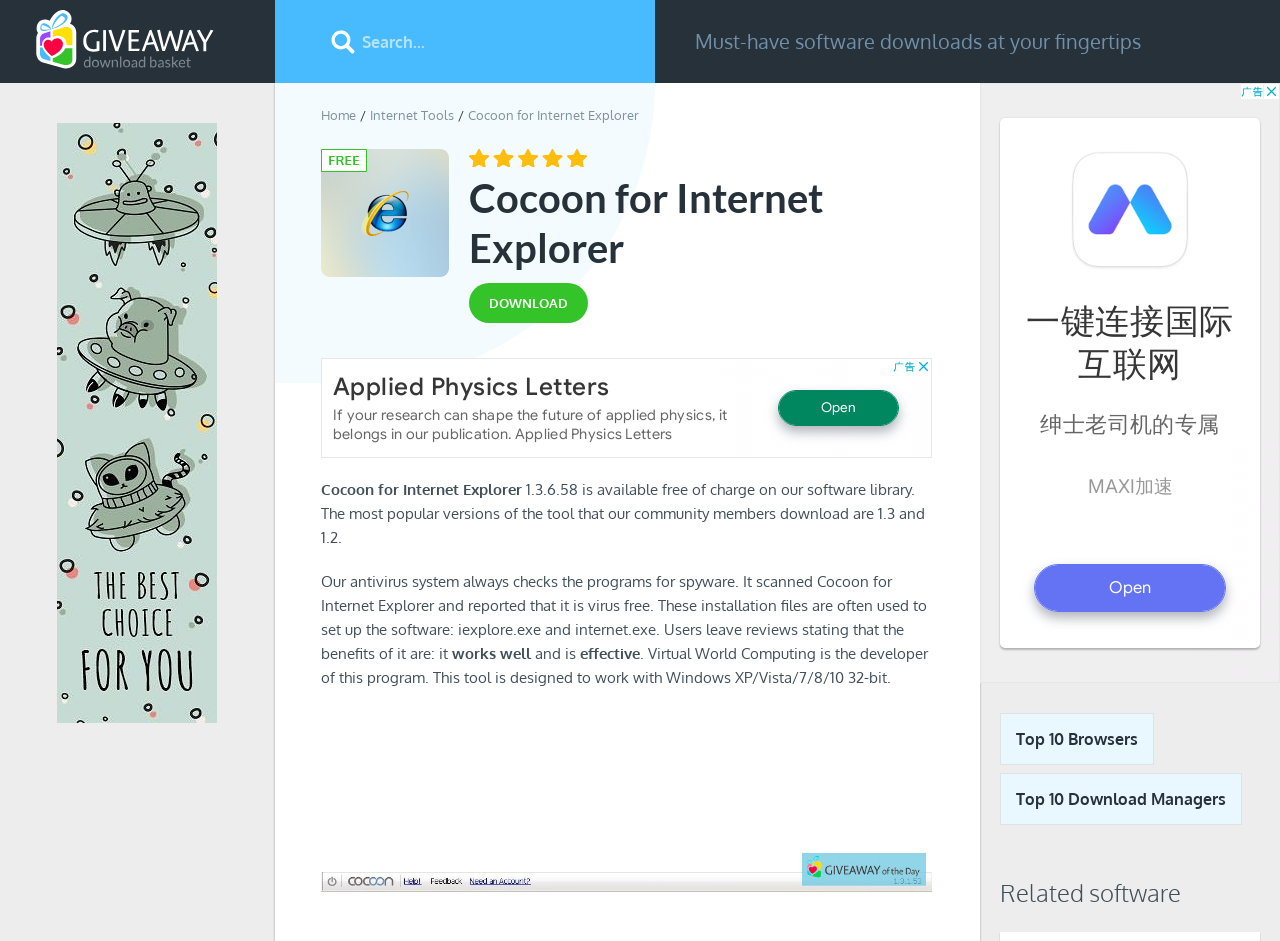What is the name of the software featured on this webpage?
Provide a detailed and well-explained answer to the question.

The webpage has a heading 'Cocoon for Internet Explorer' and multiple instances of the text 'Cocoon for Internet Explorer' throughout the page, indicating that this is the software being featured.